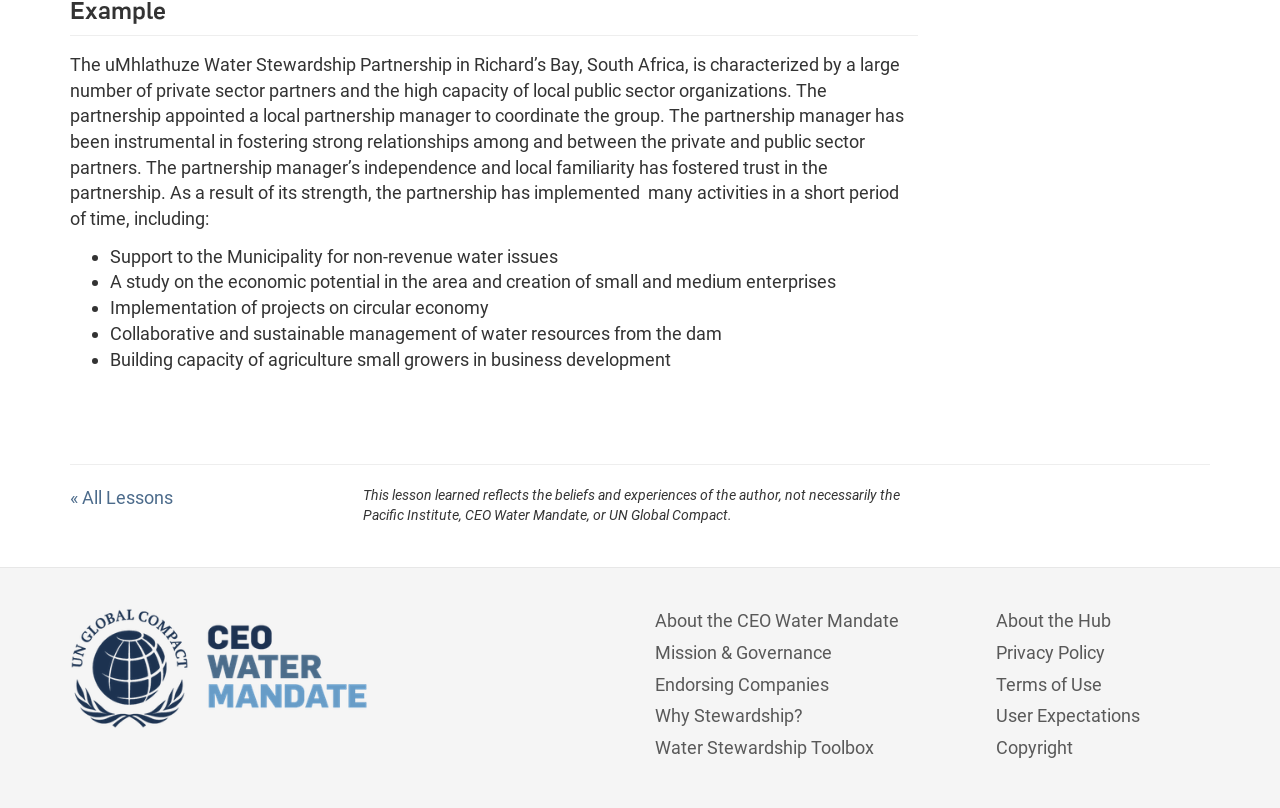Provide a one-word or short-phrase answer to the question:
What is the name of the organization with a link at the bottom of the page?

CEO Water Mandate